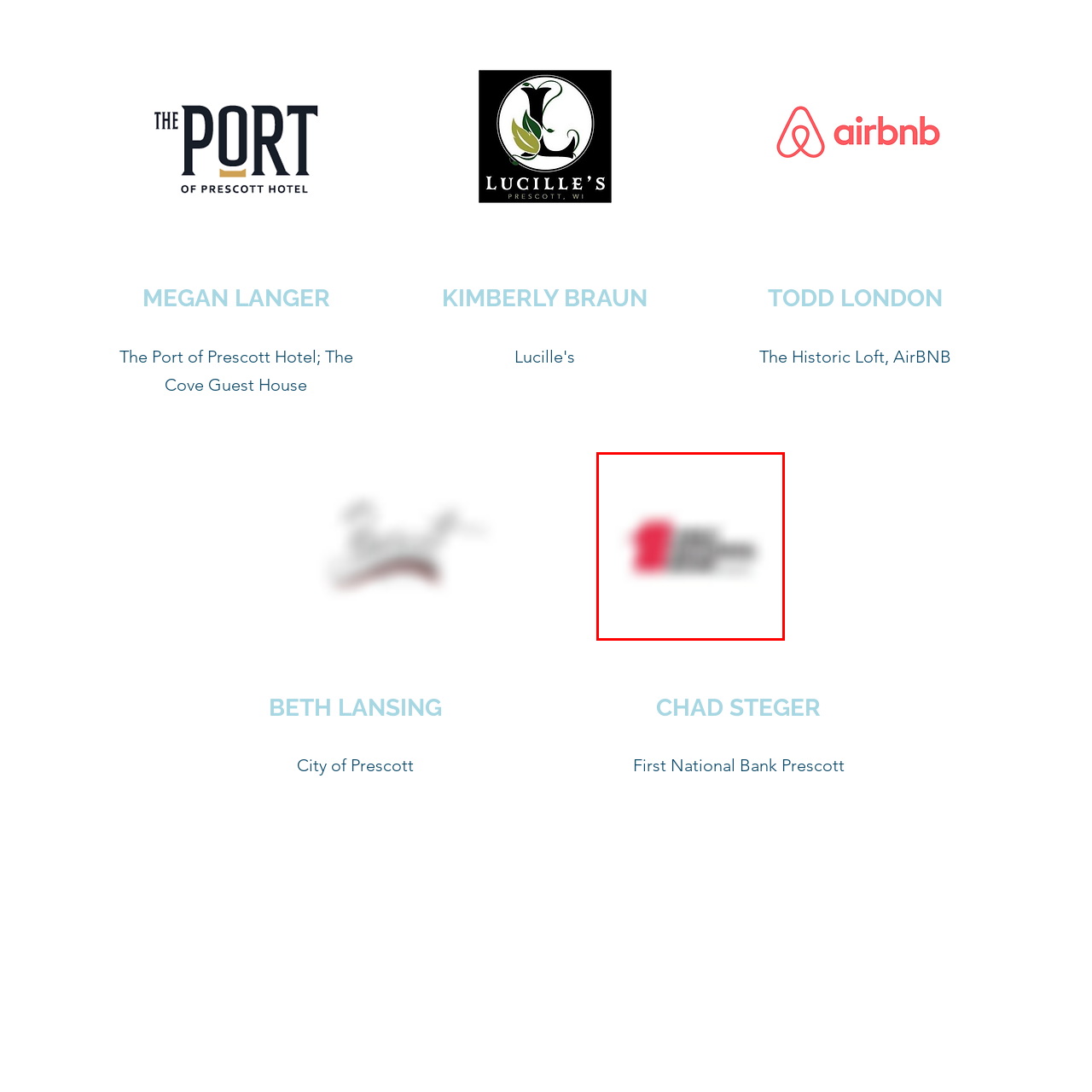Notice the image within the red frame, Who is associated with the graphic?
 Your response should be a single word or phrase.

Chad Steger